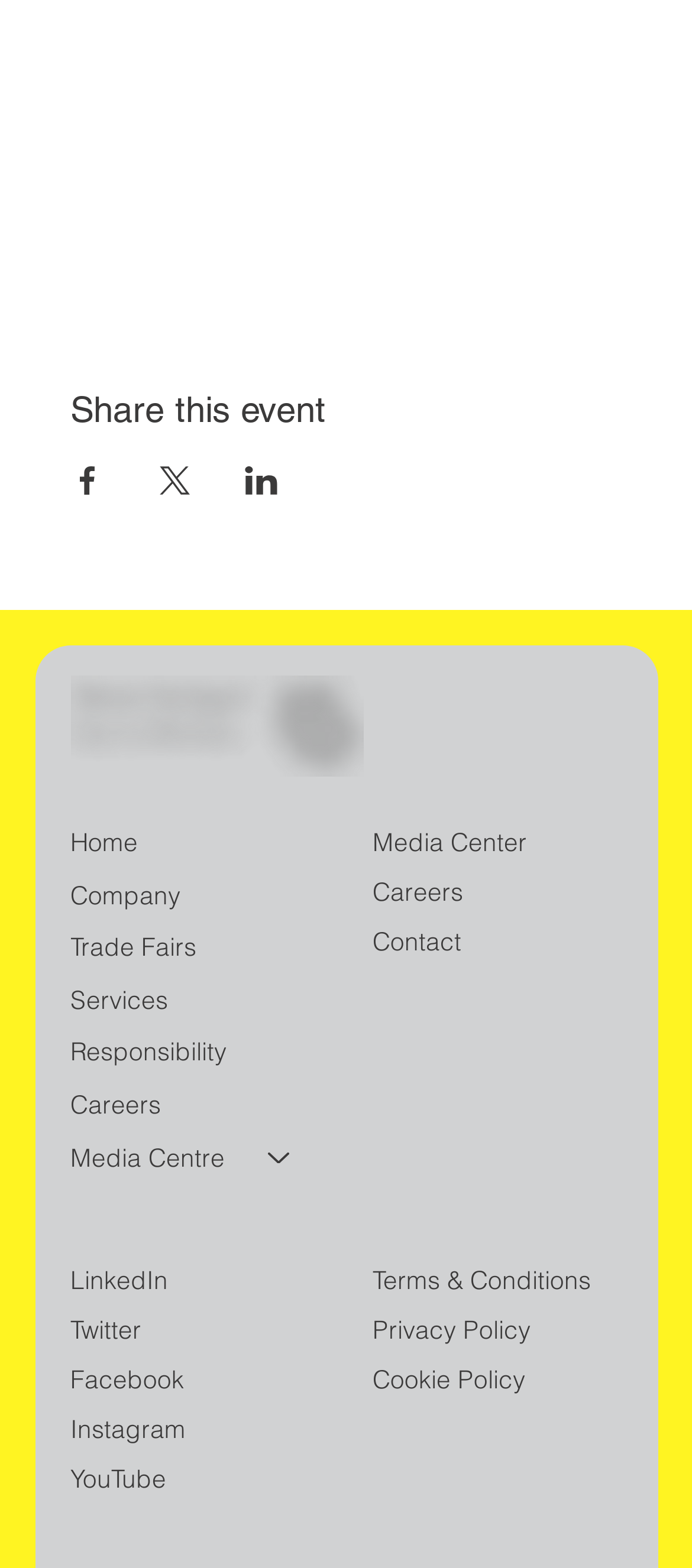What is the text above the social media links?
Answer the question with a single word or phrase, referring to the image.

Share this event